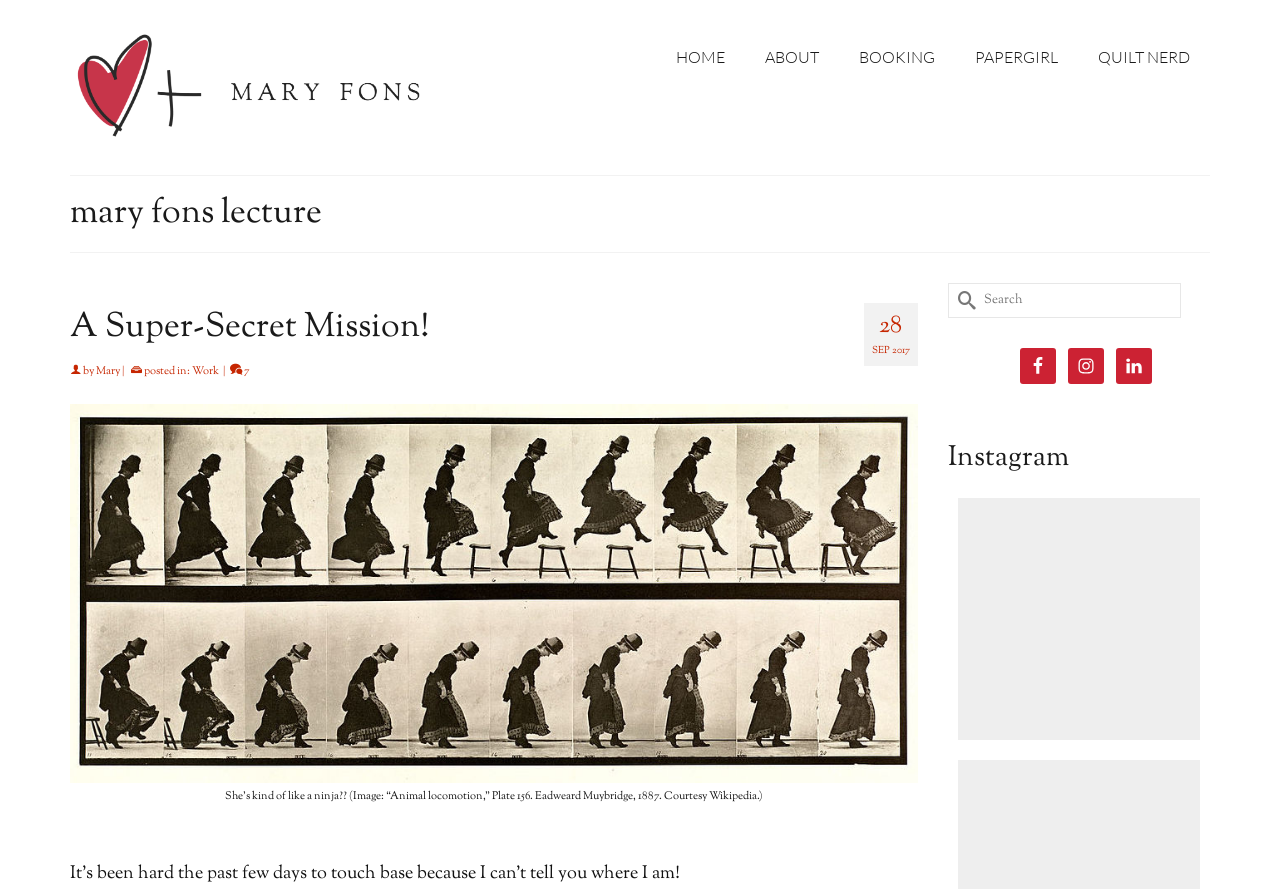What is the date of the lecture?
Please answer the question as detailed as possible.

The date of the lecture can be found in the static text element with the text 'SEP 2017' which is a sibling element of the heading element with the text 'A Super-Secret Mission!'.